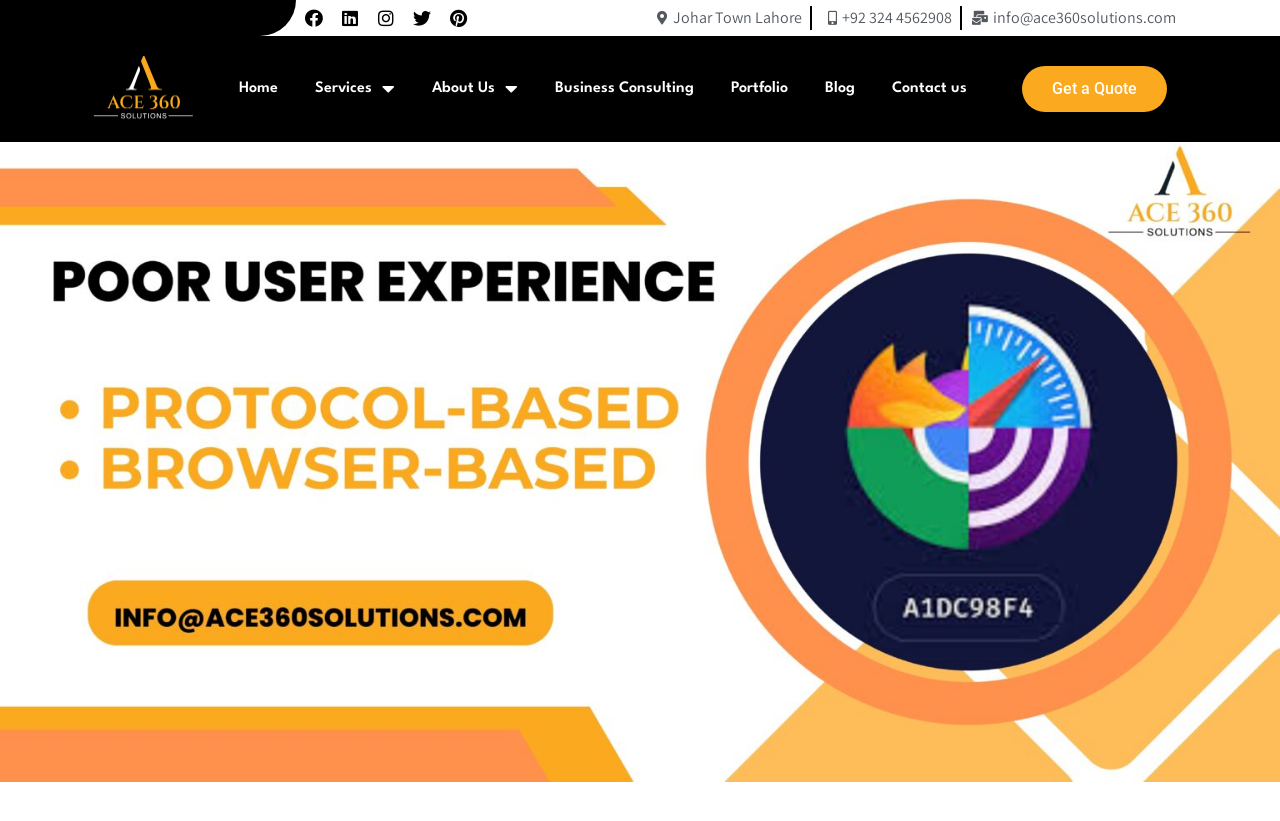What is the phone number of Ace 360 Solutions? Please answer the question using a single word or phrase based on the image.

+92 324 4562908